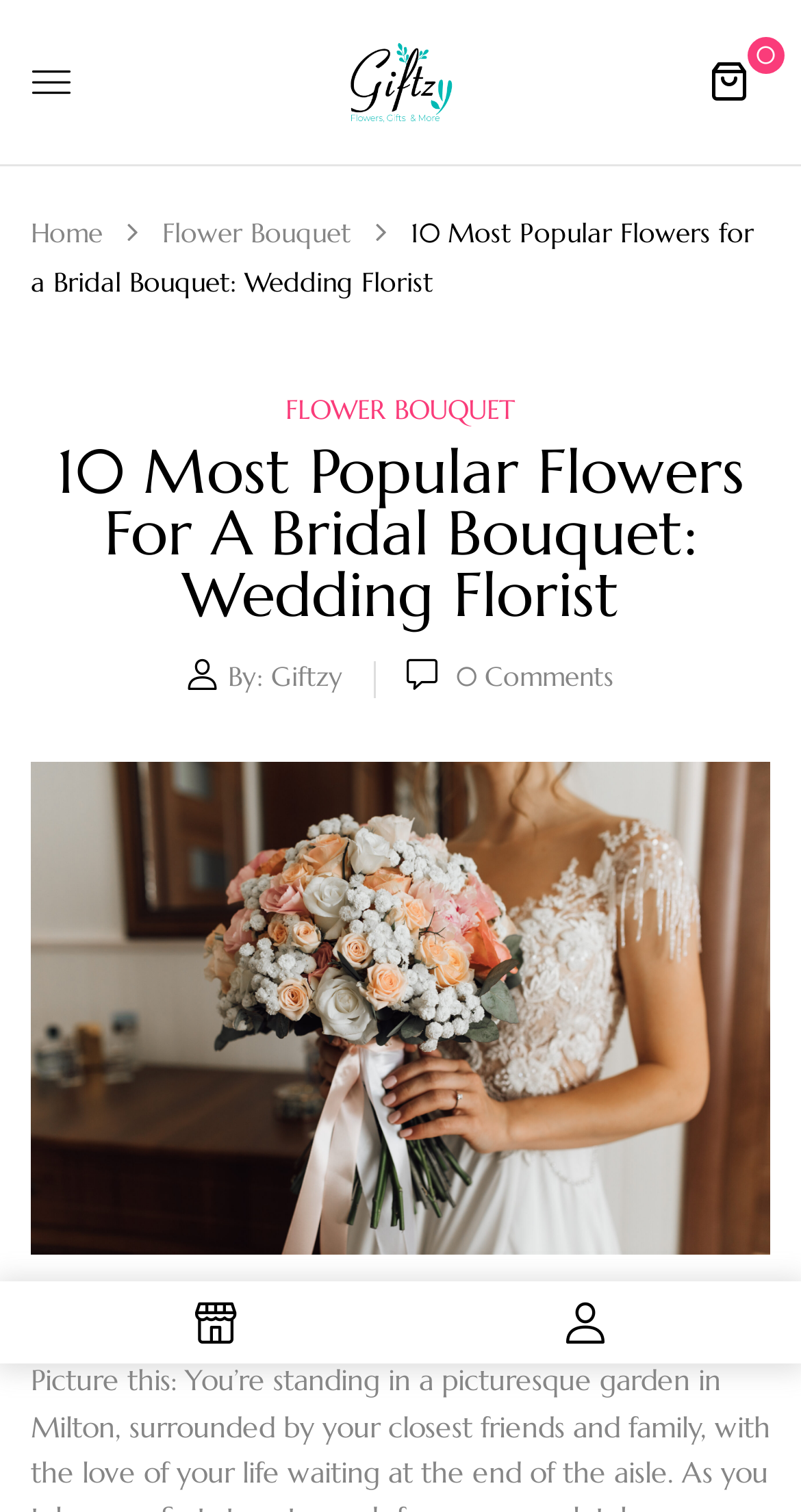Could you find the bounding box coordinates of the clickable area to complete this instruction: "Check the Comments section"?

[0.569, 0.436, 0.767, 0.46]